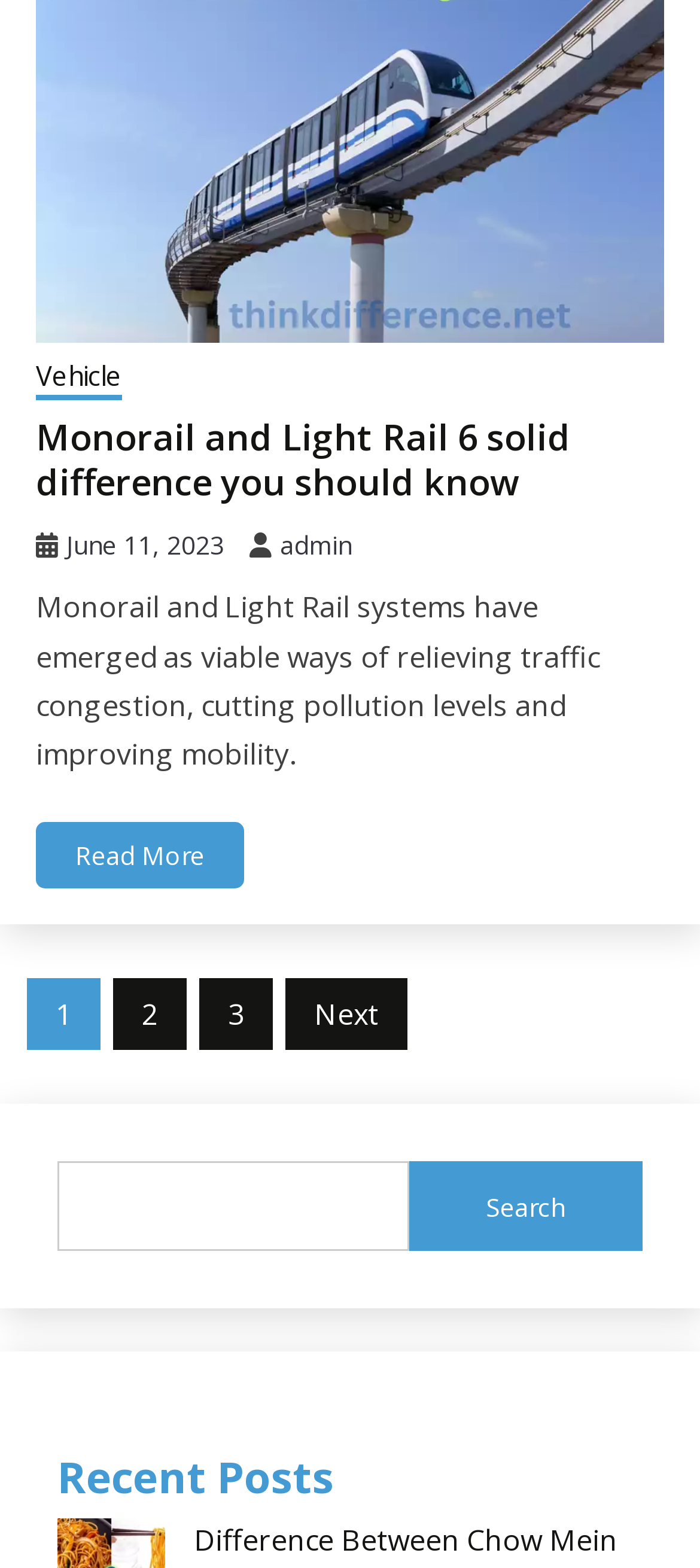Determine the bounding box coordinates of the clickable region to follow the instruction: "View recent posts".

[0.082, 0.921, 0.918, 0.963]